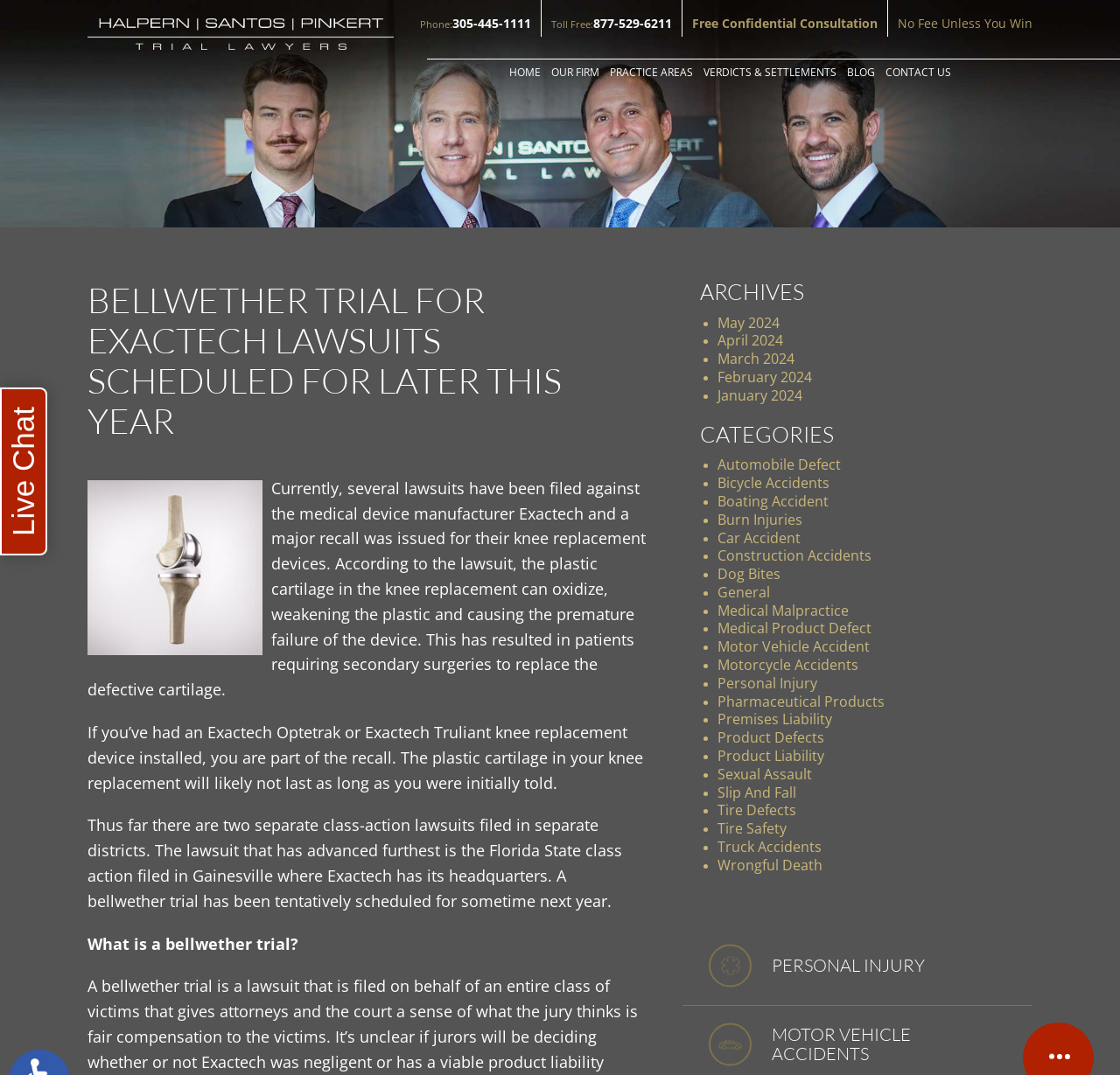Please respond to the question using a single word or phrase:
What is the topic of the article on the webpage?

Exactech Lawsuits